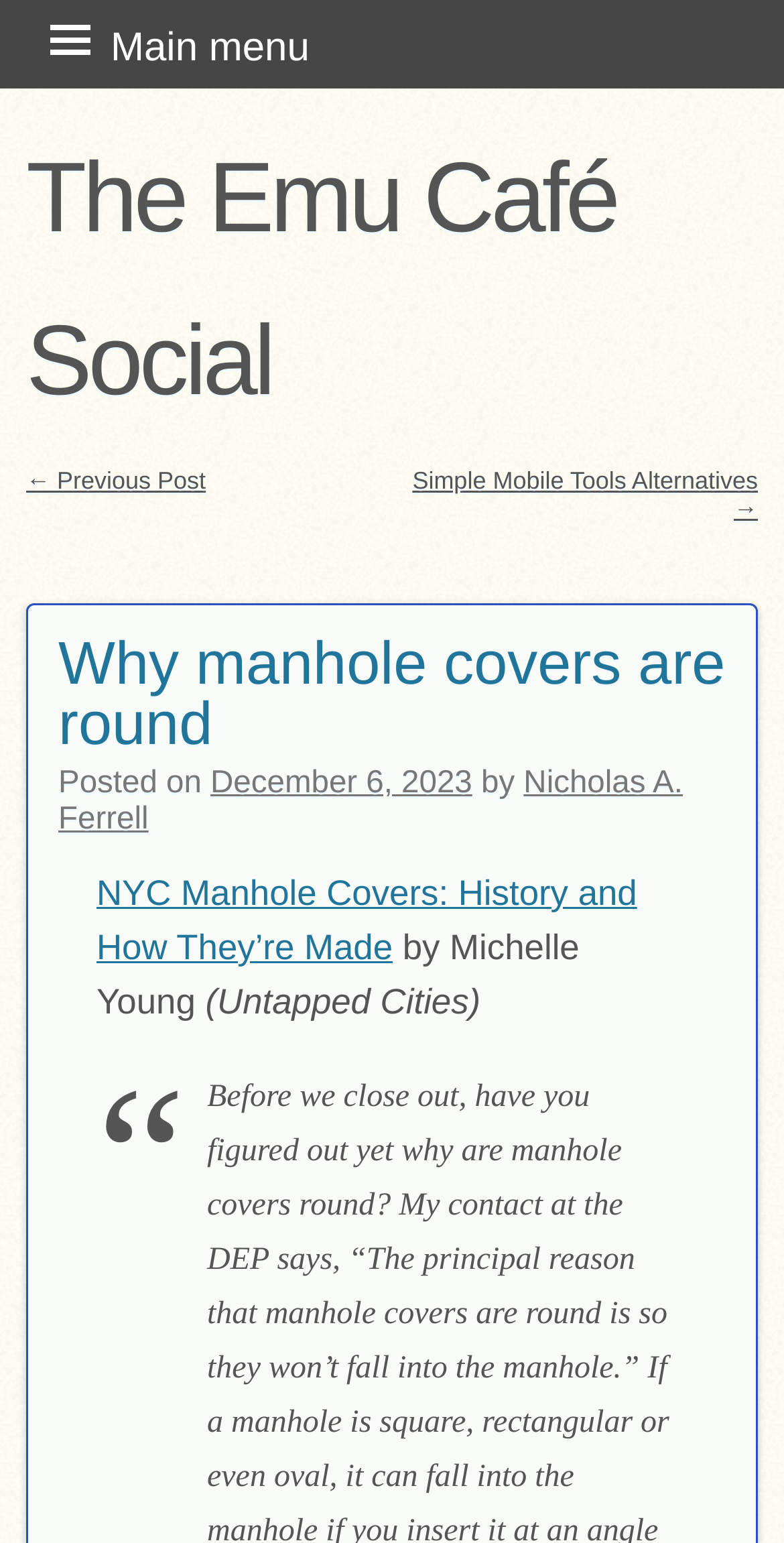Specify the bounding box coordinates of the area to click in order to execute this command: 'Skip to content'. The coordinates should consist of four float numbers ranging from 0 to 1, and should be formatted as [left, top, right, bottom].

[0.0, 0.0, 0.366, 0.046]